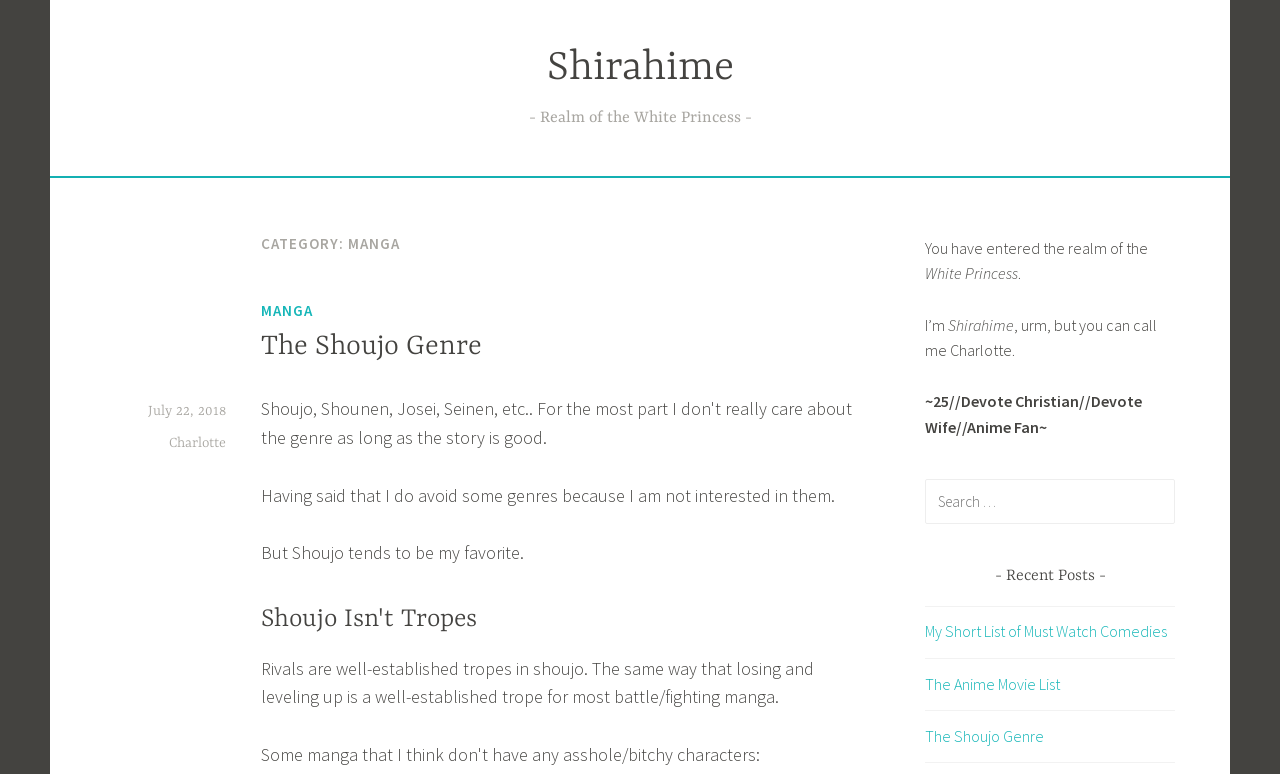What is the purpose of the search box?
Provide a one-word or short-phrase answer based on the image.

Search for posts